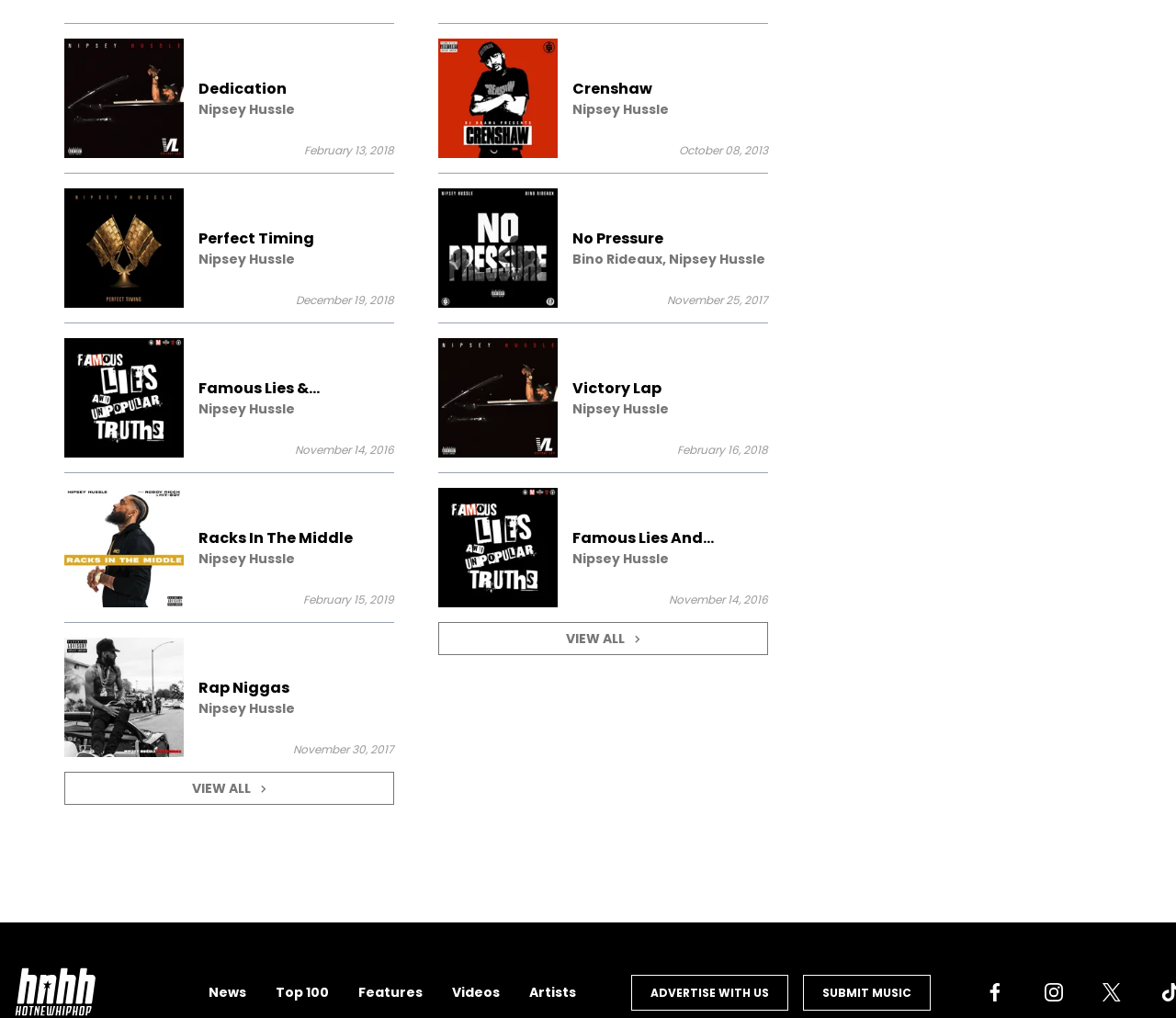Can you find the bounding box coordinates for the element to click on to achieve the instruction: "Submit music"?

[0.683, 0.957, 0.791, 0.992]